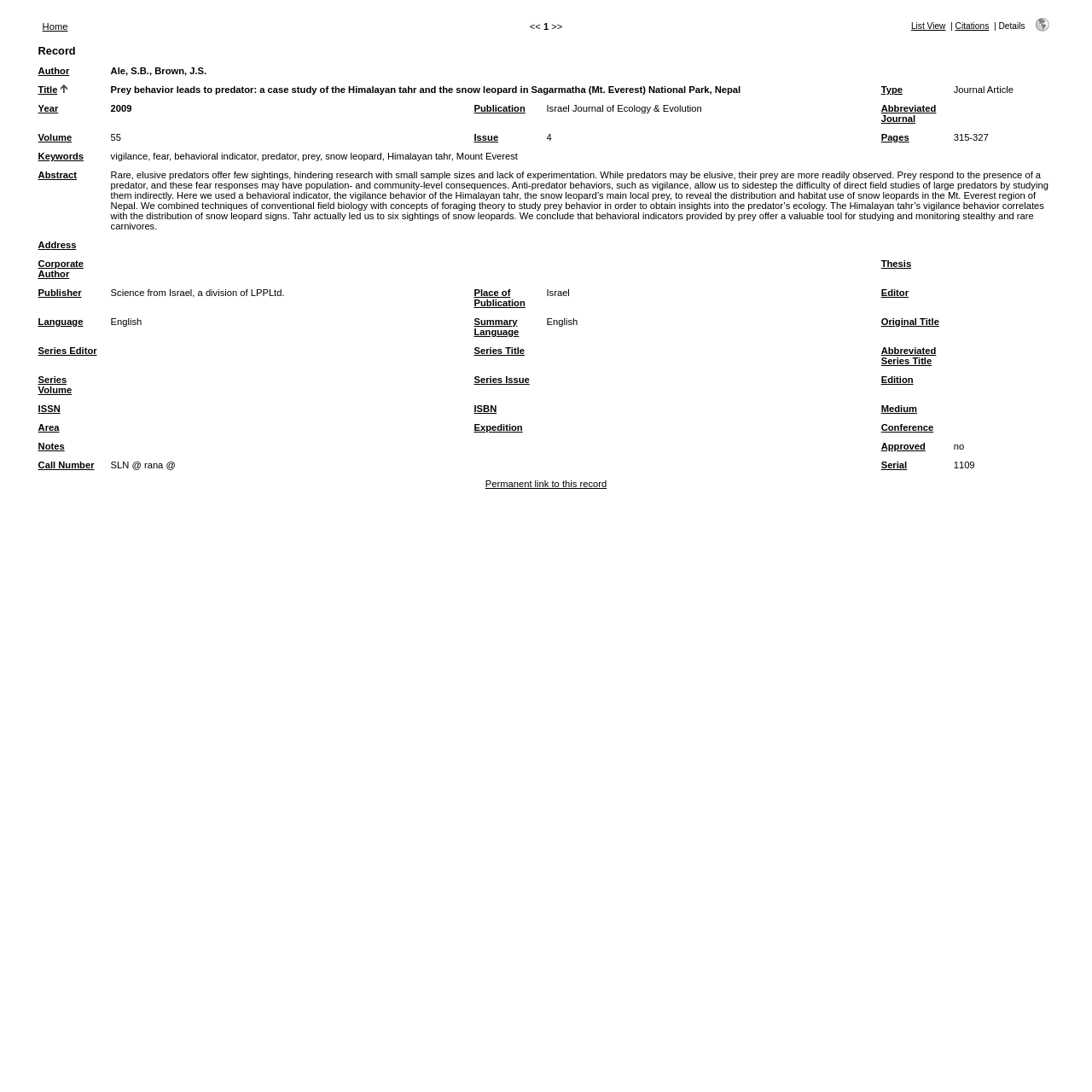For the given element description Ale, S.B., Brown, J.S., determine the bounding box coordinates of the UI element. The coordinates should follow the format (top-left x, top-left y, bottom-right x, bottom-right y) and be within the range of 0 to 1.

[0.101, 0.06, 0.189, 0.07]